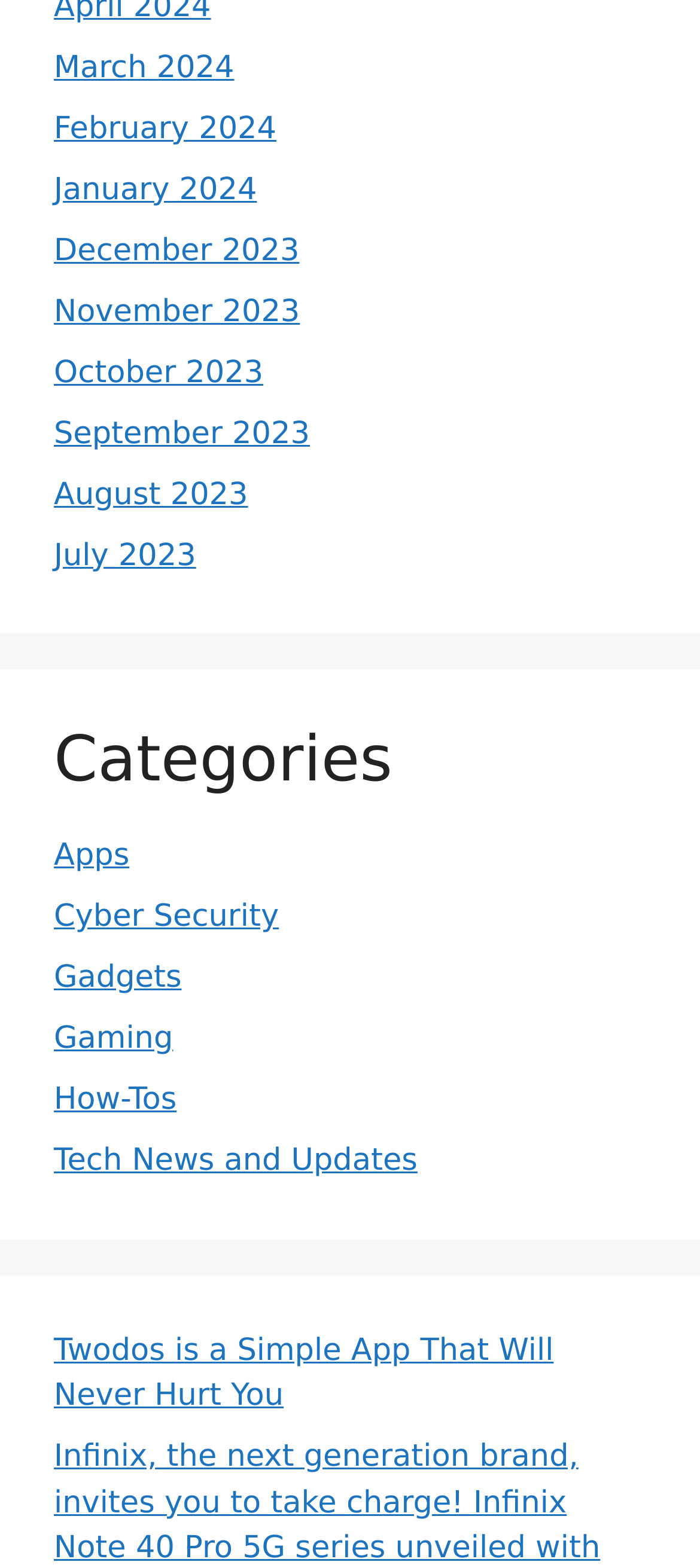Find the bounding box coordinates of the area to click in order to follow the instruction: "Click on the link '19125'".

None